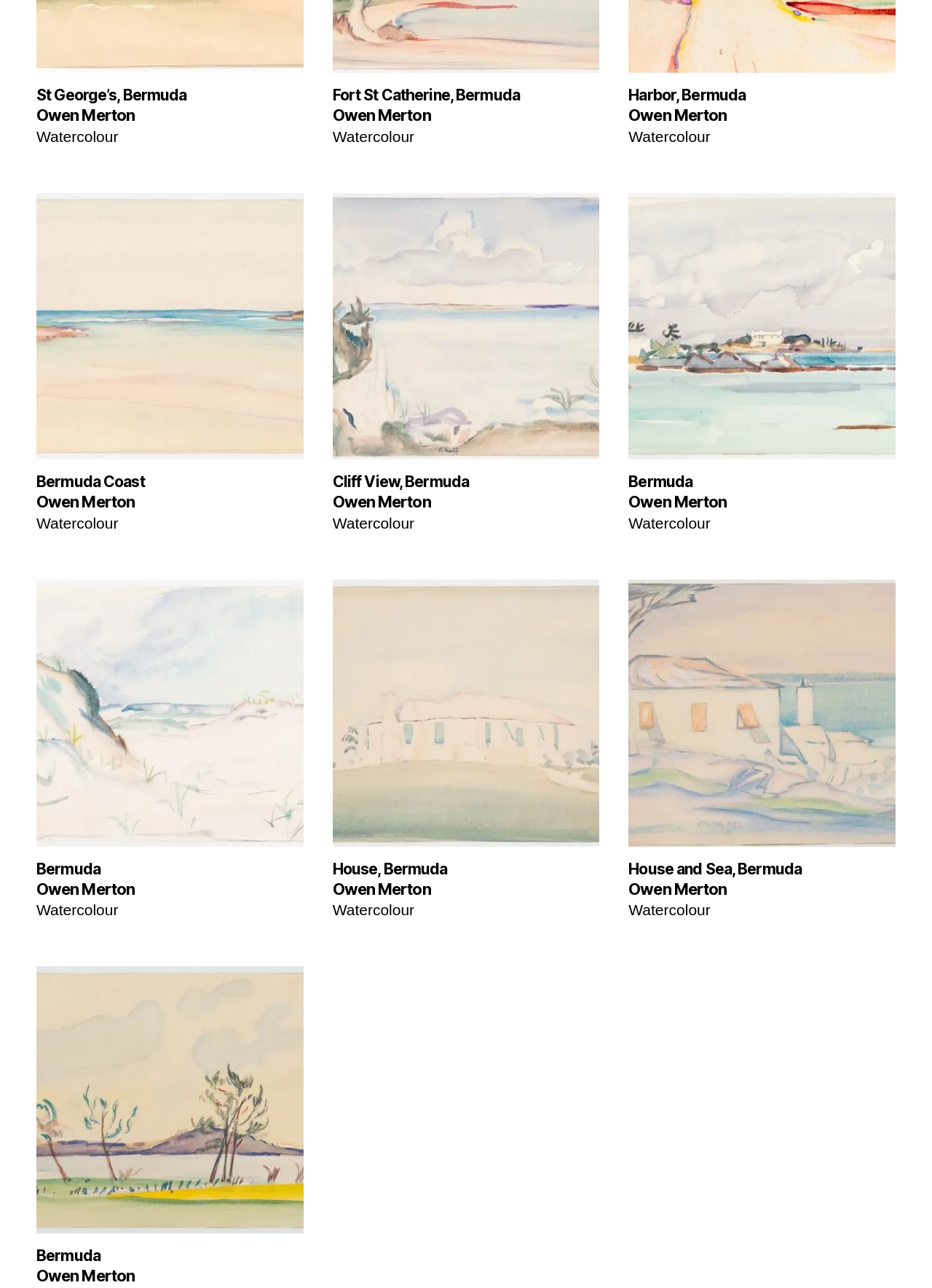Determine the bounding box coordinates of the clickable region to execute the instruction: "View St George’s, Bermuda". The coordinates should be four float numbers between 0 and 1, denoted as [left, top, right, bottom].

[0.039, 0.065, 0.223, 0.082]